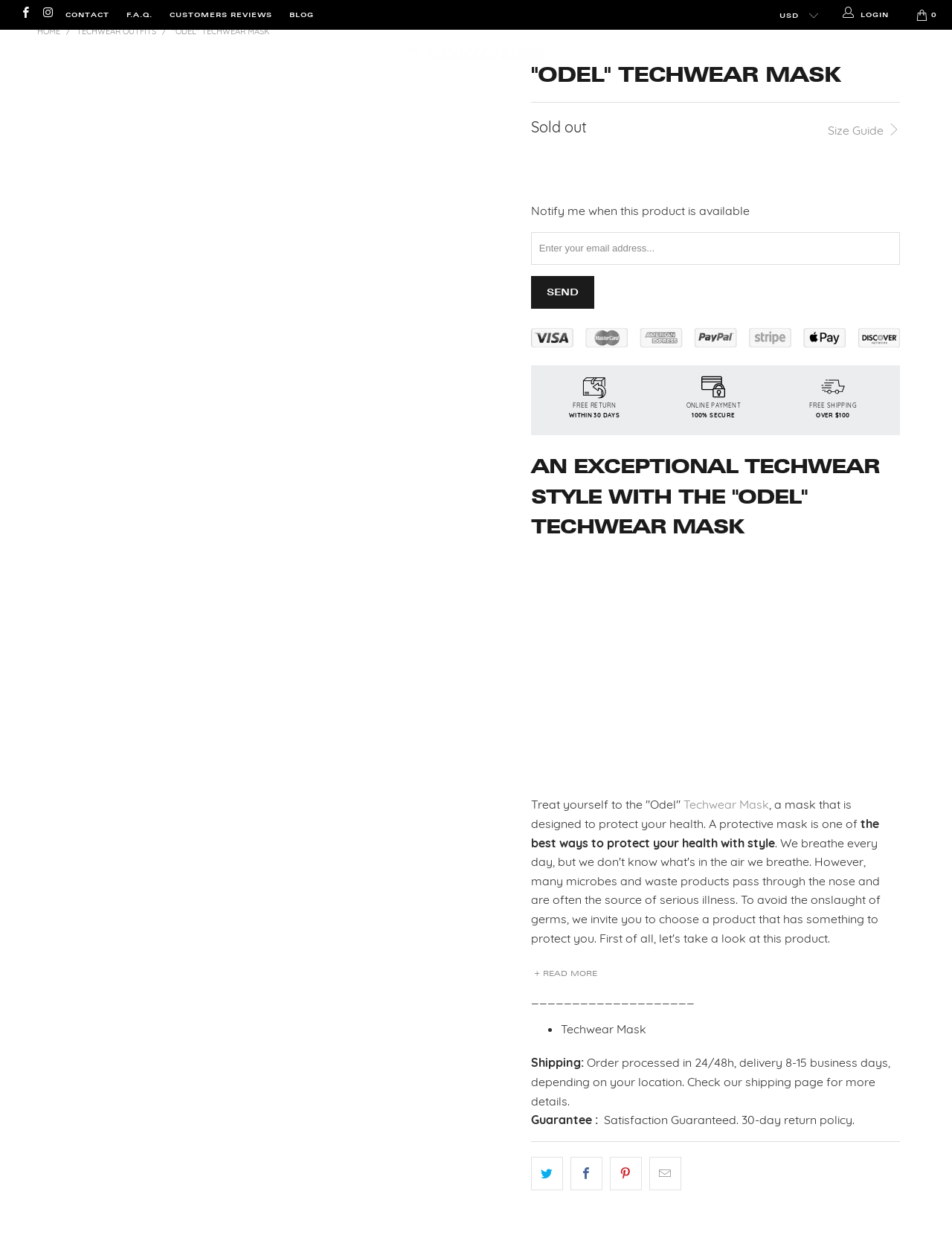Find the bounding box coordinates of the clickable region needed to perform the following instruction: "View Size Guide". The coordinates should be provided as four float numbers between 0 and 1, i.e., [left, top, right, bottom].

[0.869, 0.093, 0.945, 0.111]